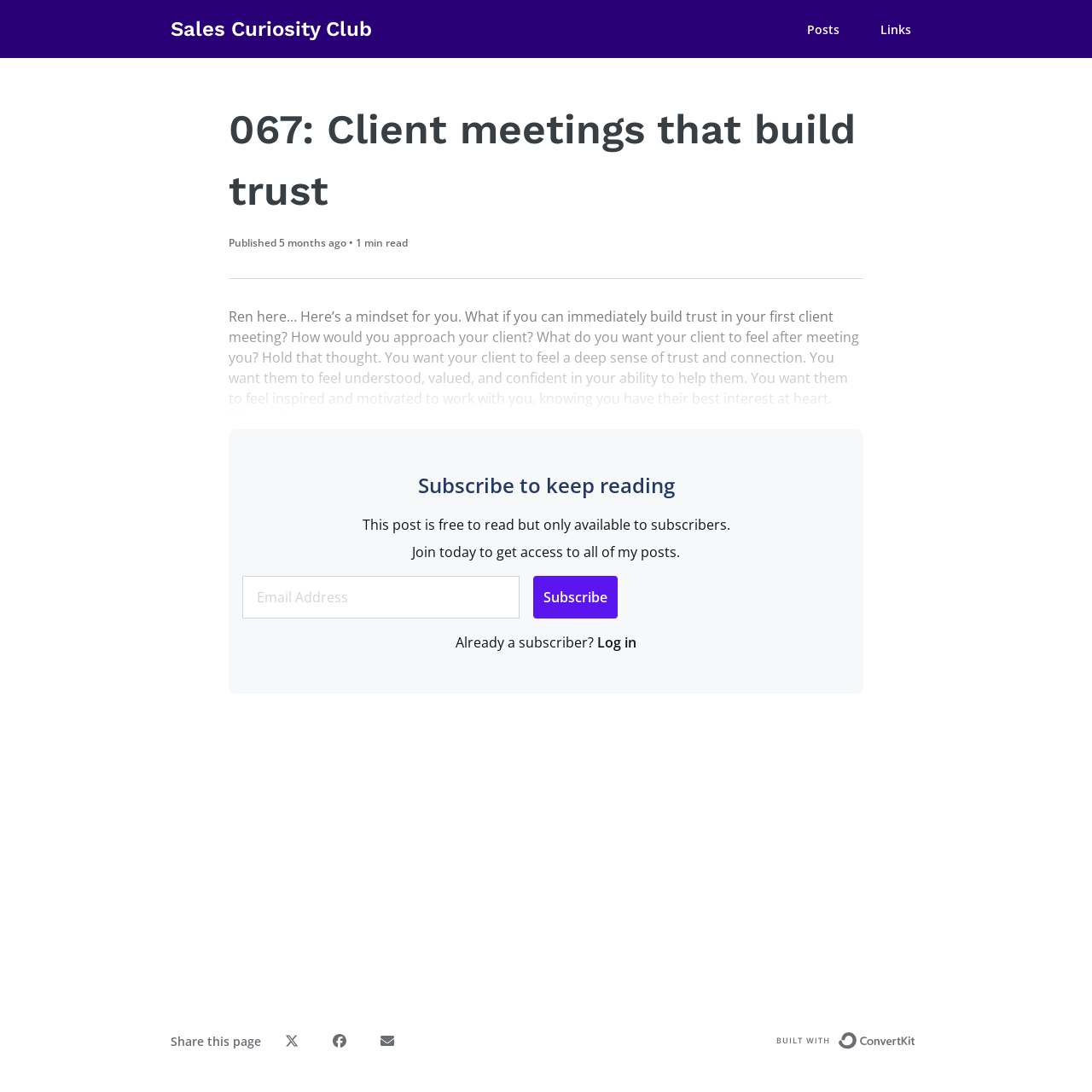Using the details in the image, give a detailed response to the question below:
How long does it take to read the post?

The question asks for the time it takes to read the post, which can be found in the static text element with the text 'min read' below the published date.